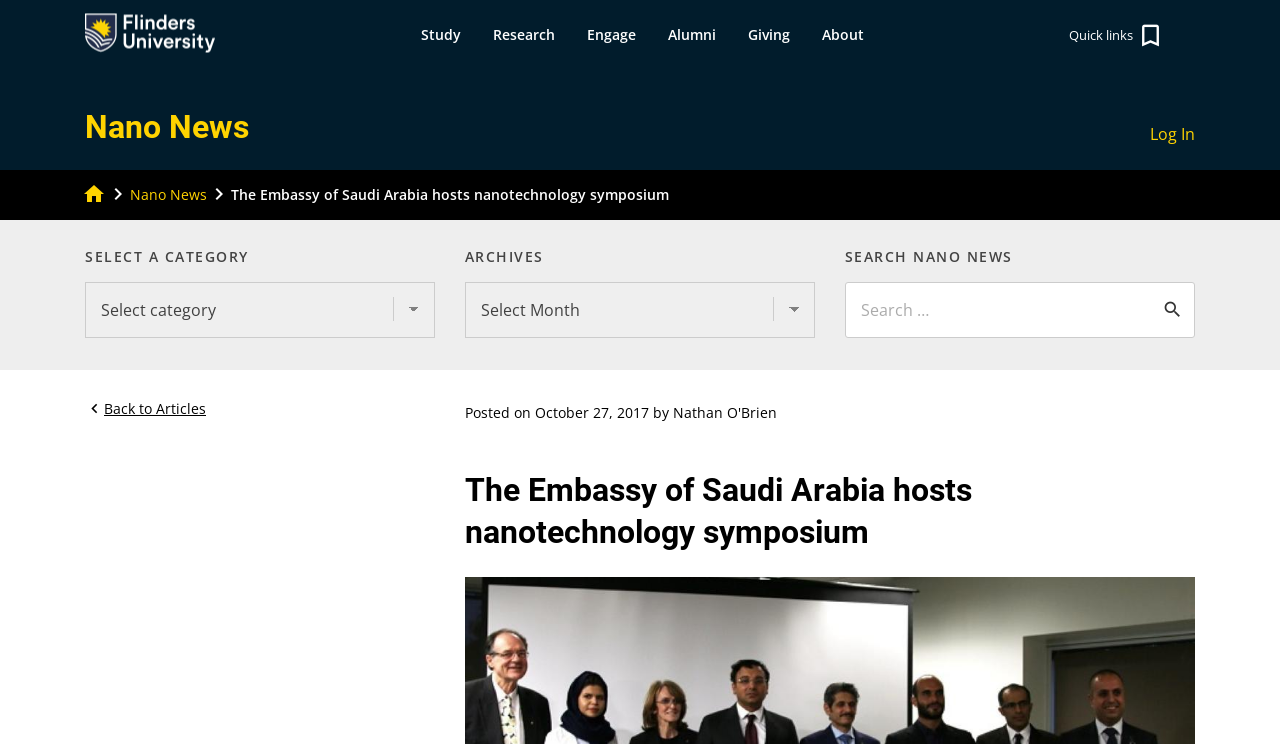What is the category selection option?
From the screenshot, provide a brief answer in one word or phrase.

SELECT A CATEGORY